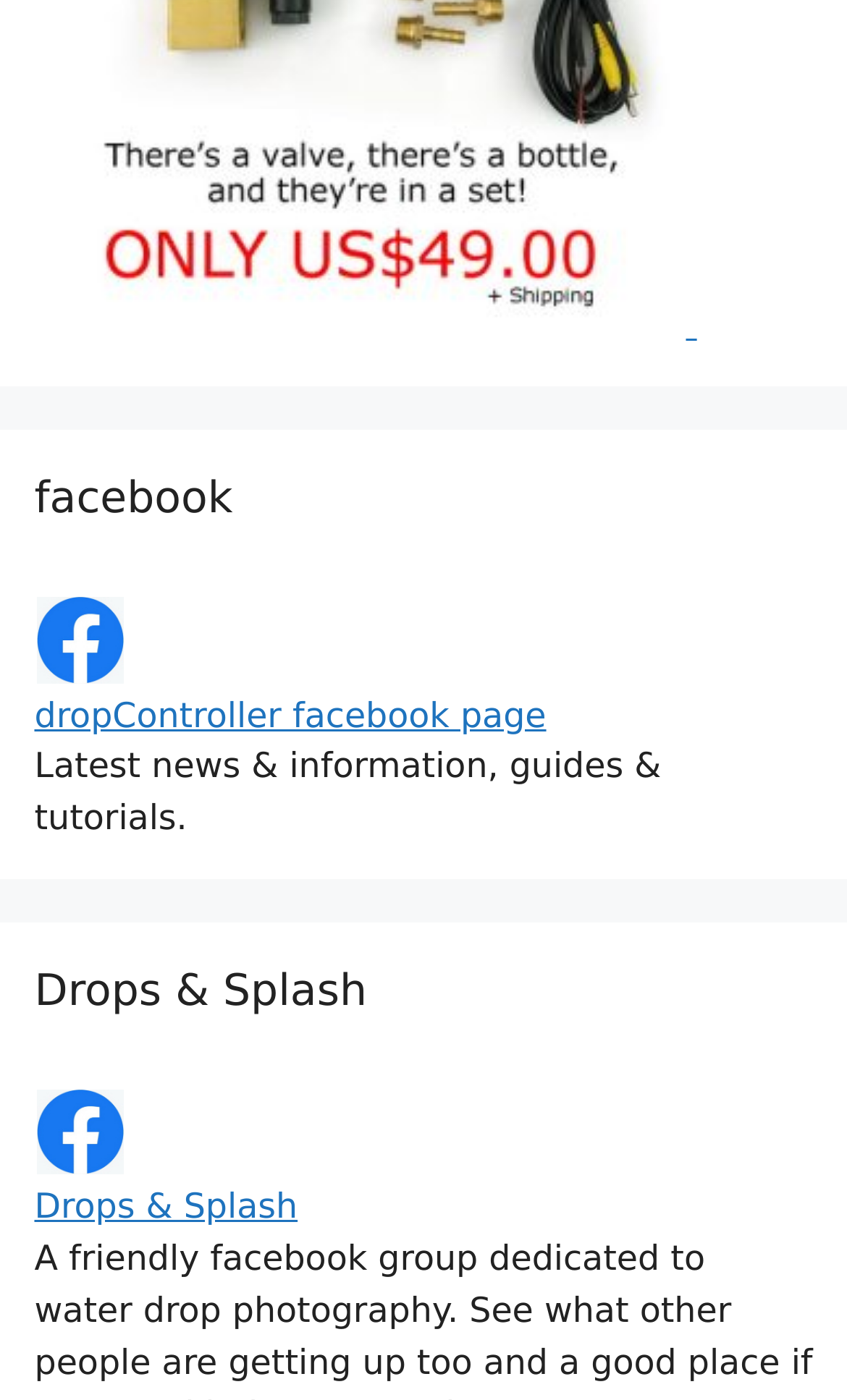Provide a one-word or brief phrase answer to the question:
What is the topic of the guides and tutorials on this webpage?

Water drop photography